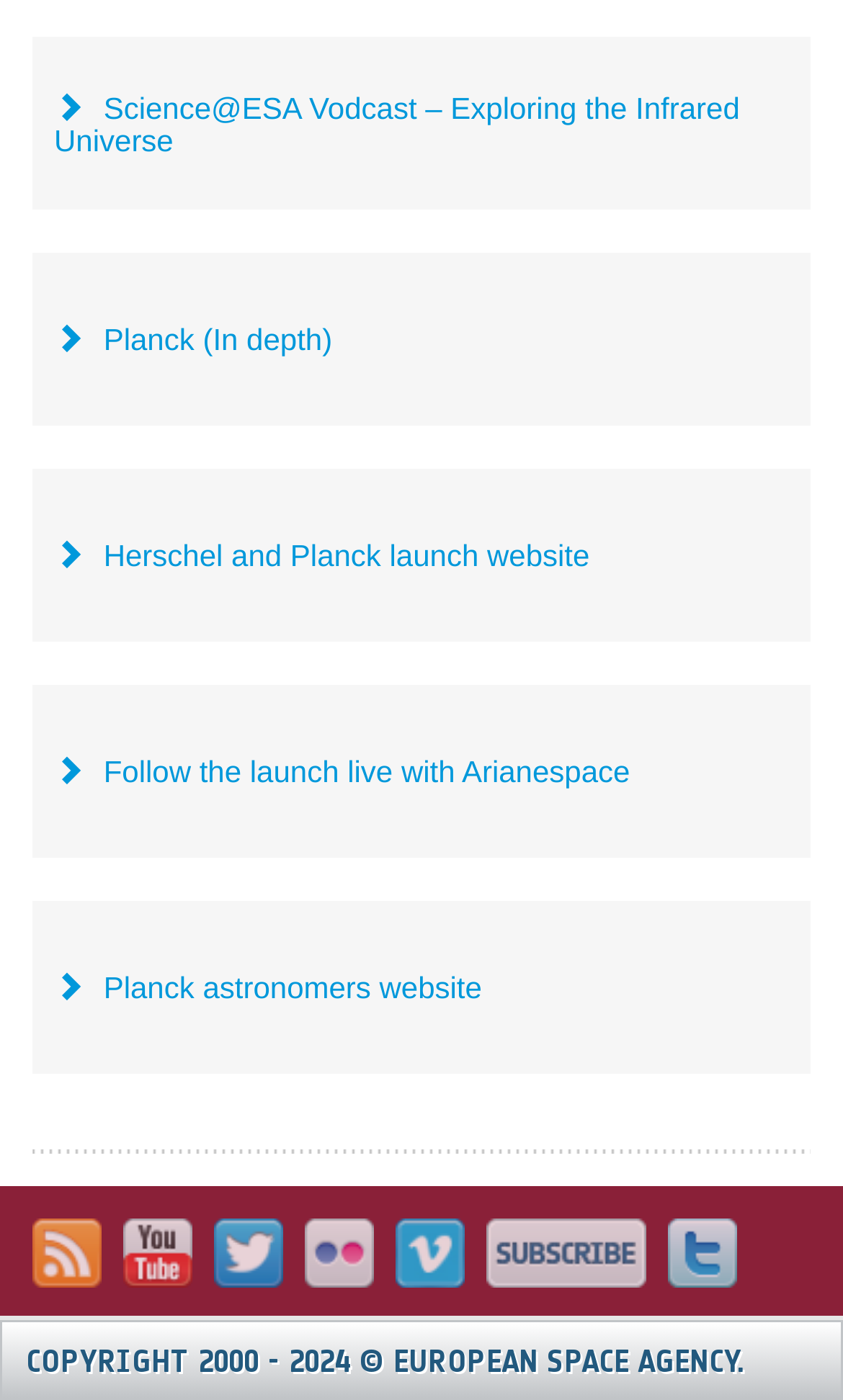Please specify the bounding box coordinates of the area that should be clicked to accomplish the following instruction: "Subscribe to the ESA channel". The coordinates should consist of four float numbers between 0 and 1, i.e., [left, top, right, bottom].

[0.577, 0.87, 0.767, 0.92]